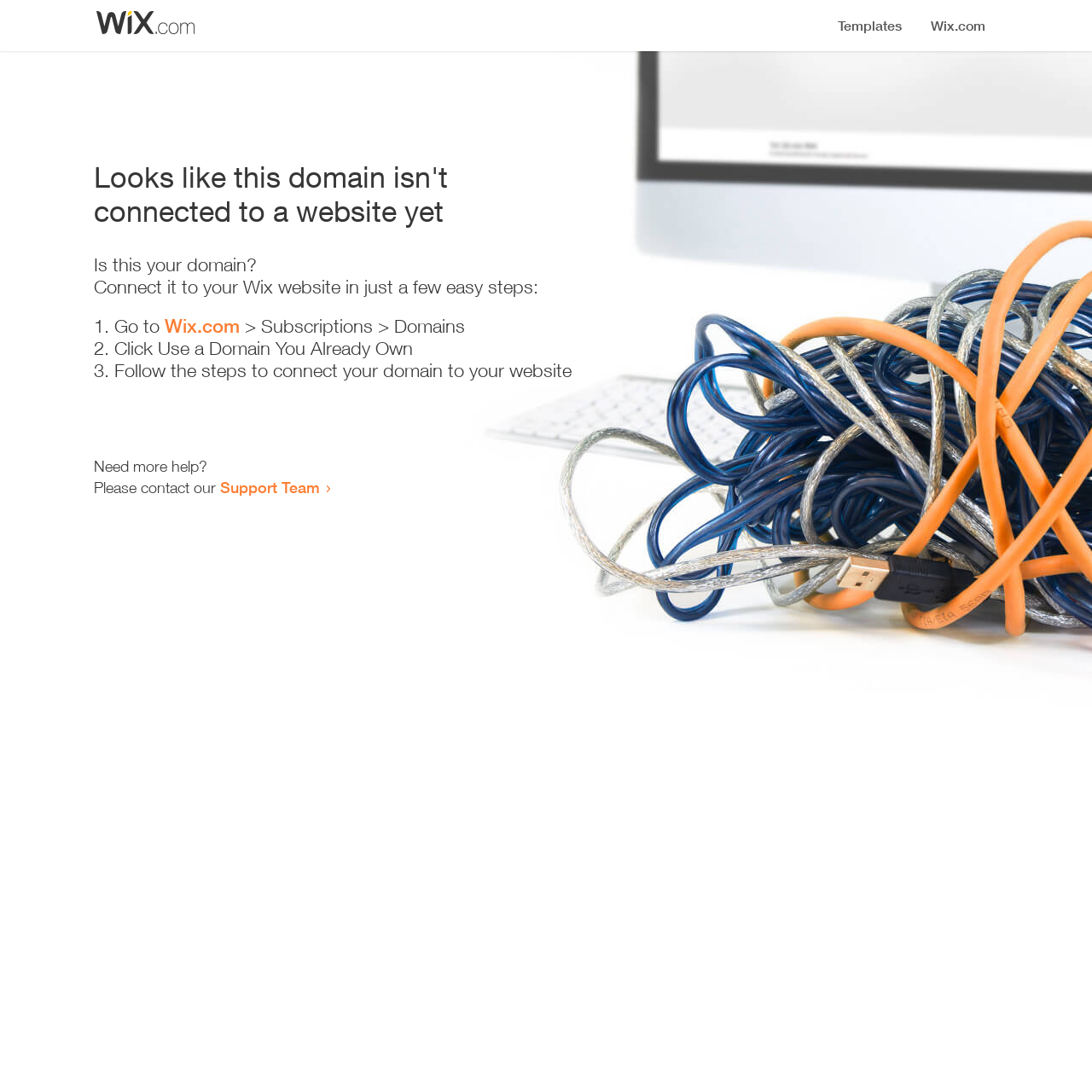Provide a one-word or one-phrase answer to the question:
How many steps are required to connect the domain?

Three